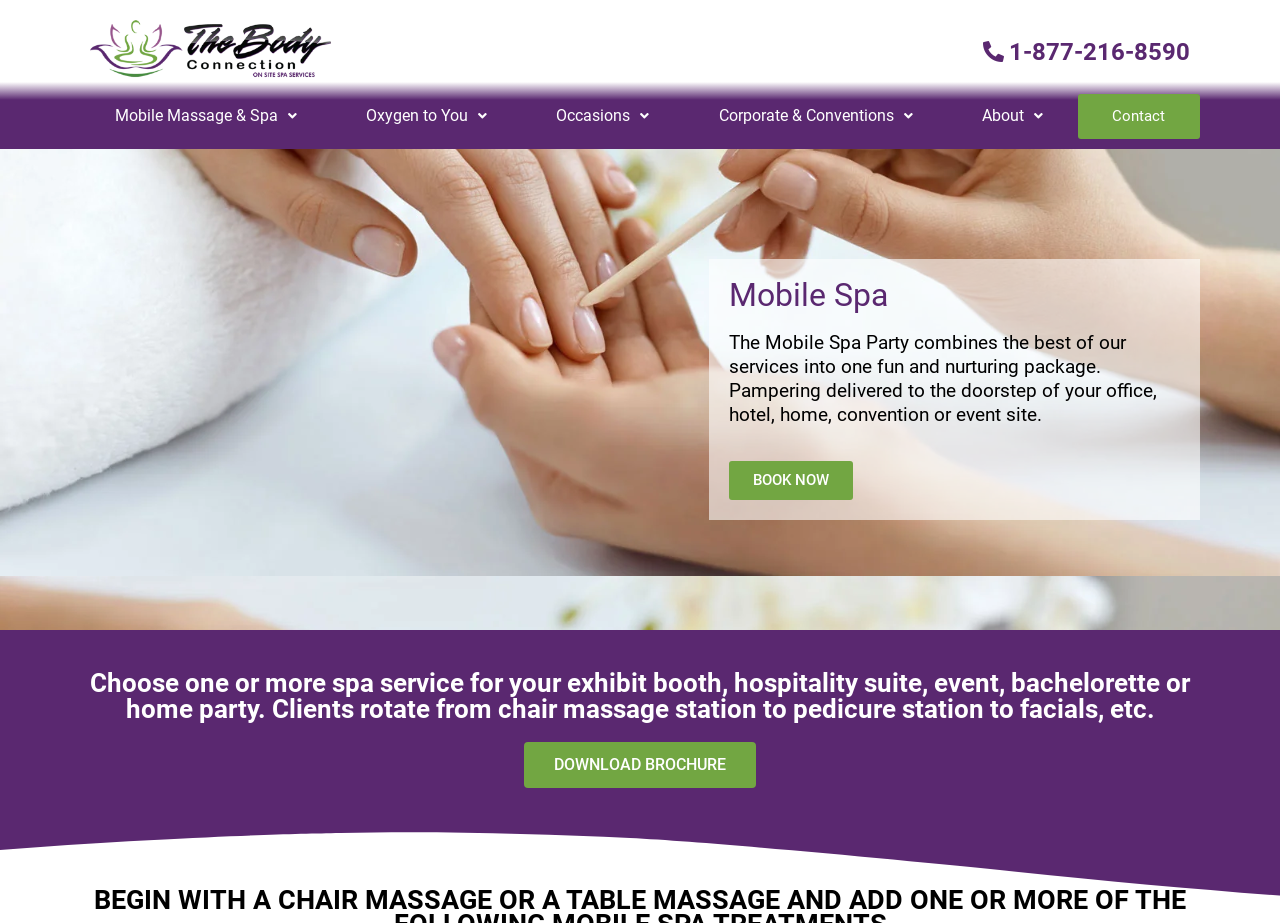Determine the bounding box coordinates of the UI element that matches the following description: "Contact". The coordinates should be four float numbers between 0 and 1 in the format [left, top, right, bottom].

[0.842, 0.101, 0.937, 0.15]